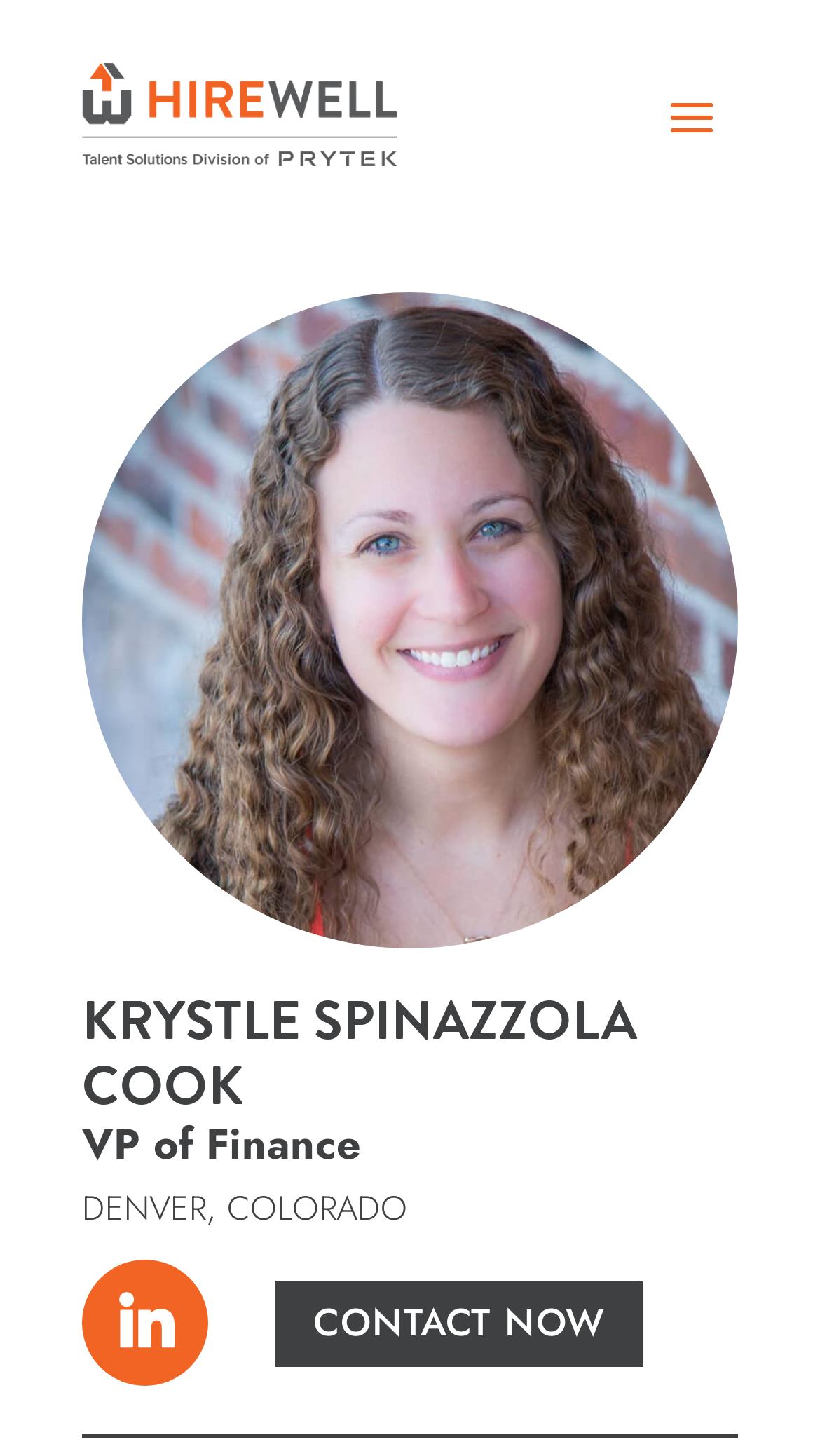From the webpage screenshot, predict the bounding box coordinates (top-left x, top-left y, bottom-right x, bottom-right y) for the UI element described here: X

[0.0, 0.559, 0.059, 0.595]